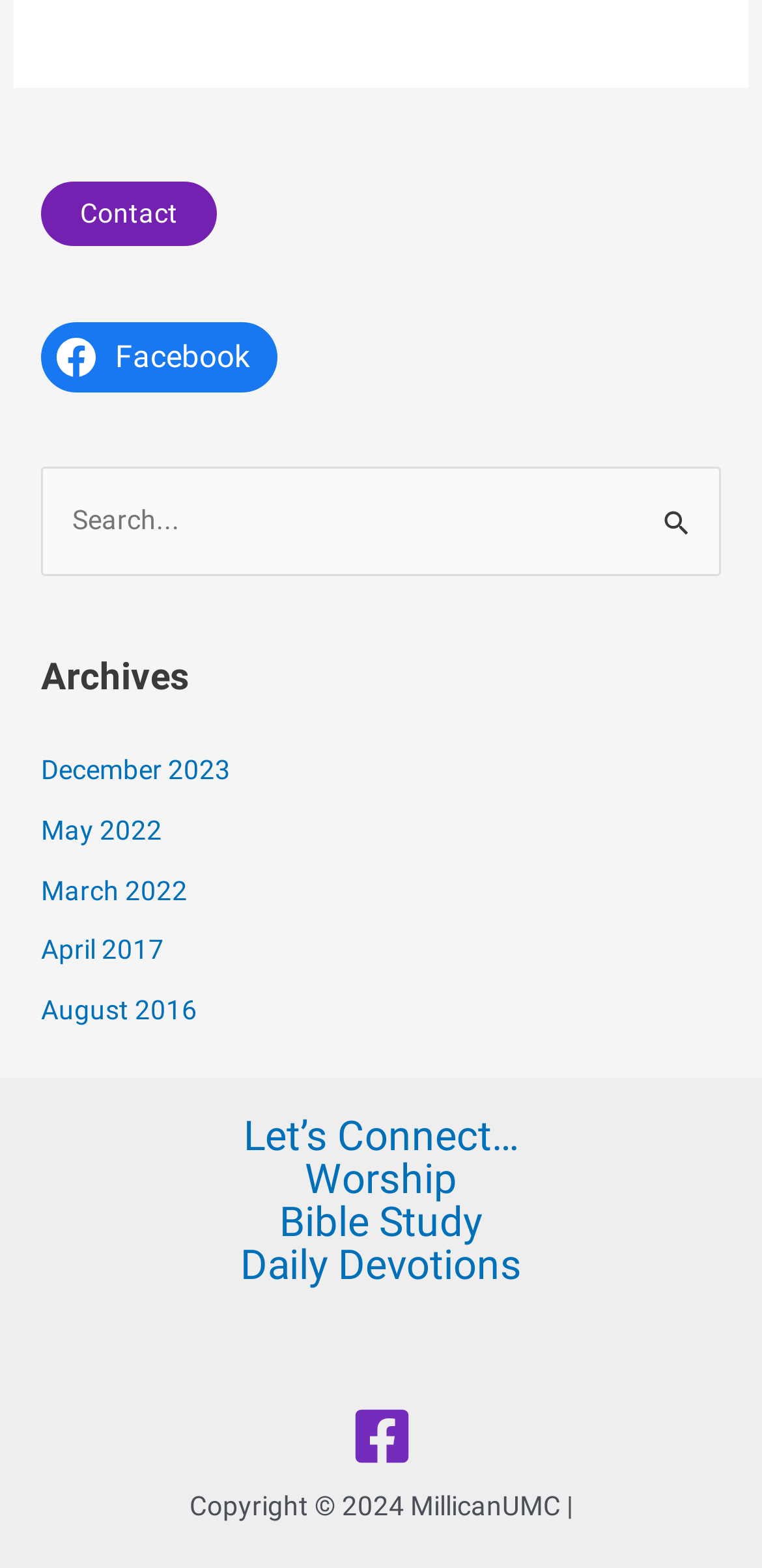What is the last archive month listed?
Based on the image, please offer an in-depth response to the question.

I looked at the navigation section labeled 'Archives' and found the list of months. The last month listed is August 2016.